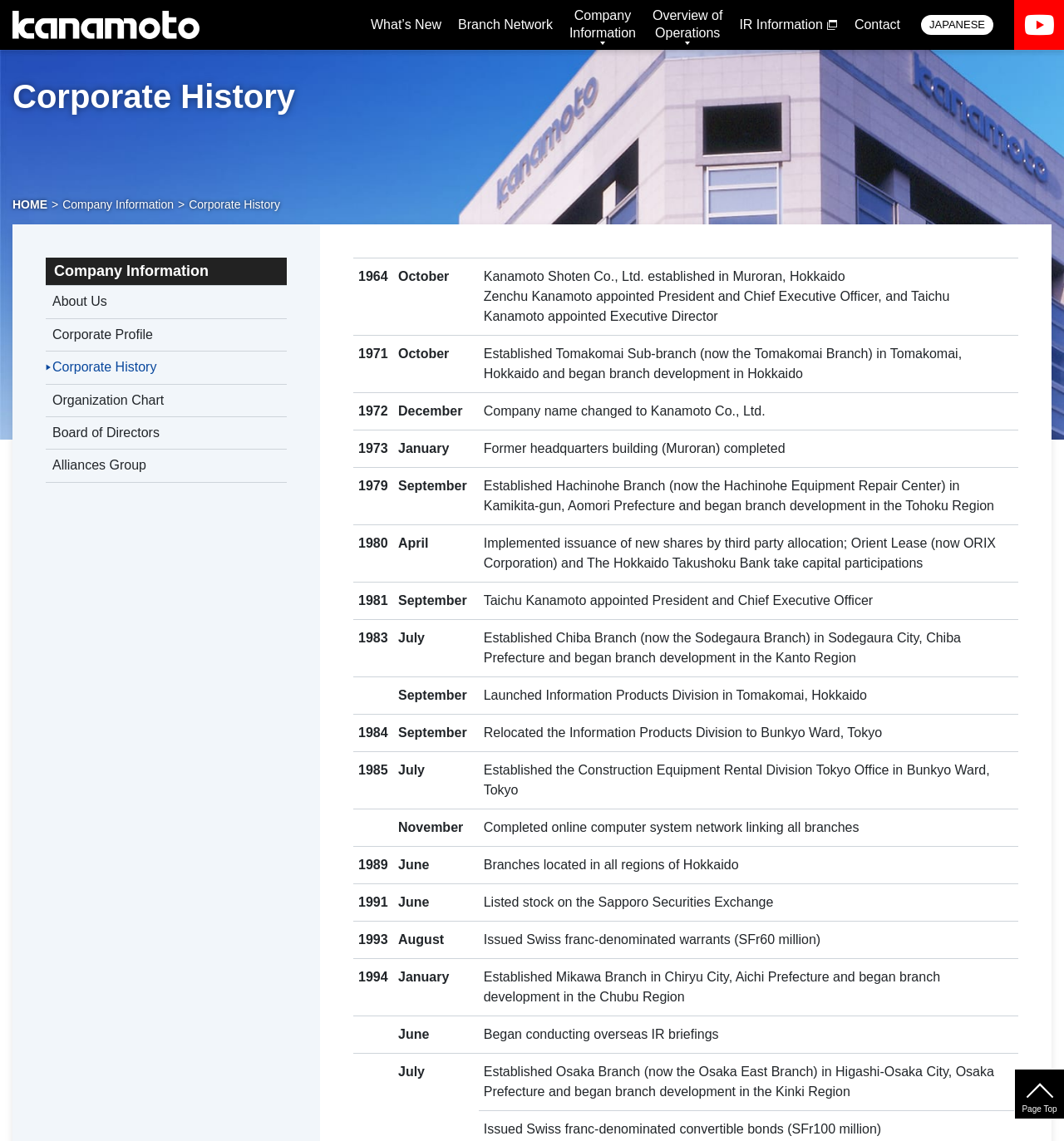Using the element description Branch Network, predict the bounding box coordinates for the UI element. Provide the coordinates in (top-left x, top-left y, bottom-right x, bottom-right y) format with values ranging from 0 to 1.

[0.423, 0.0, 0.527, 0.044]